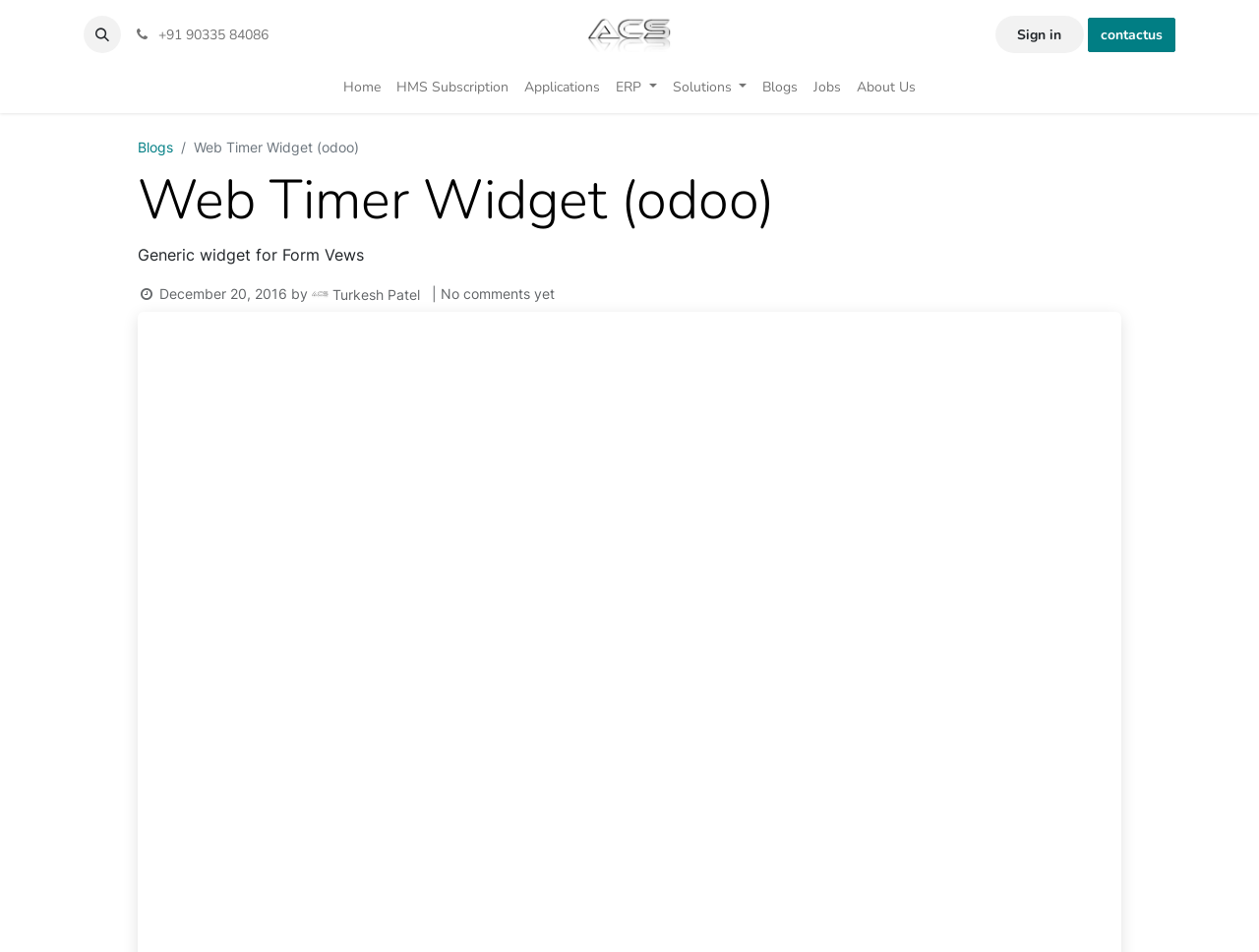Please provide a detailed answer to the question below by examining the image:
What is the date of the blog post?

The date of the blog post is mentioned in the blog post content, and it is a static text element located below the blog post title.